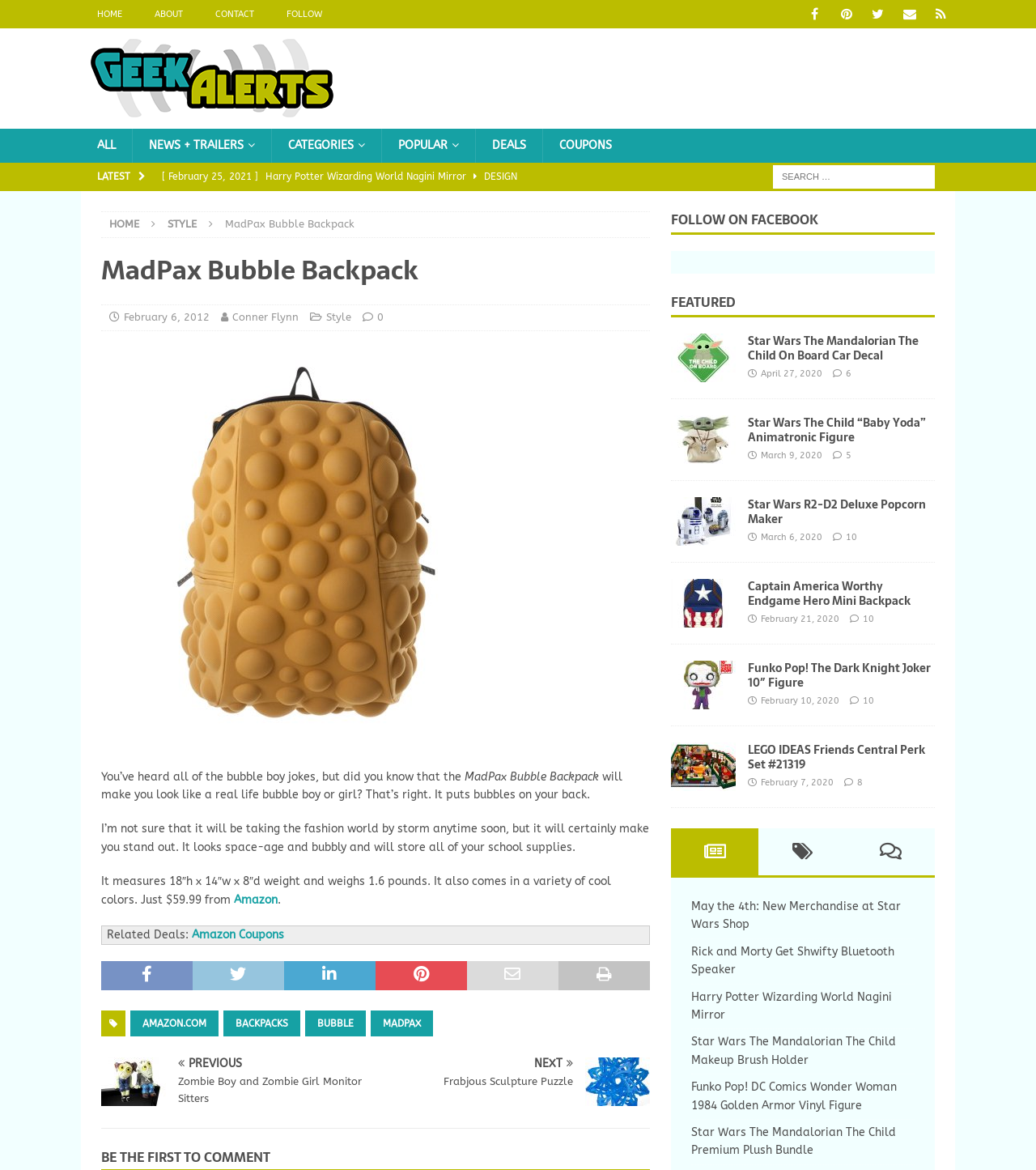What is the name of the backpack?
Refer to the image and respond with a one-word or short-phrase answer.

MadPax Bubble Backpack